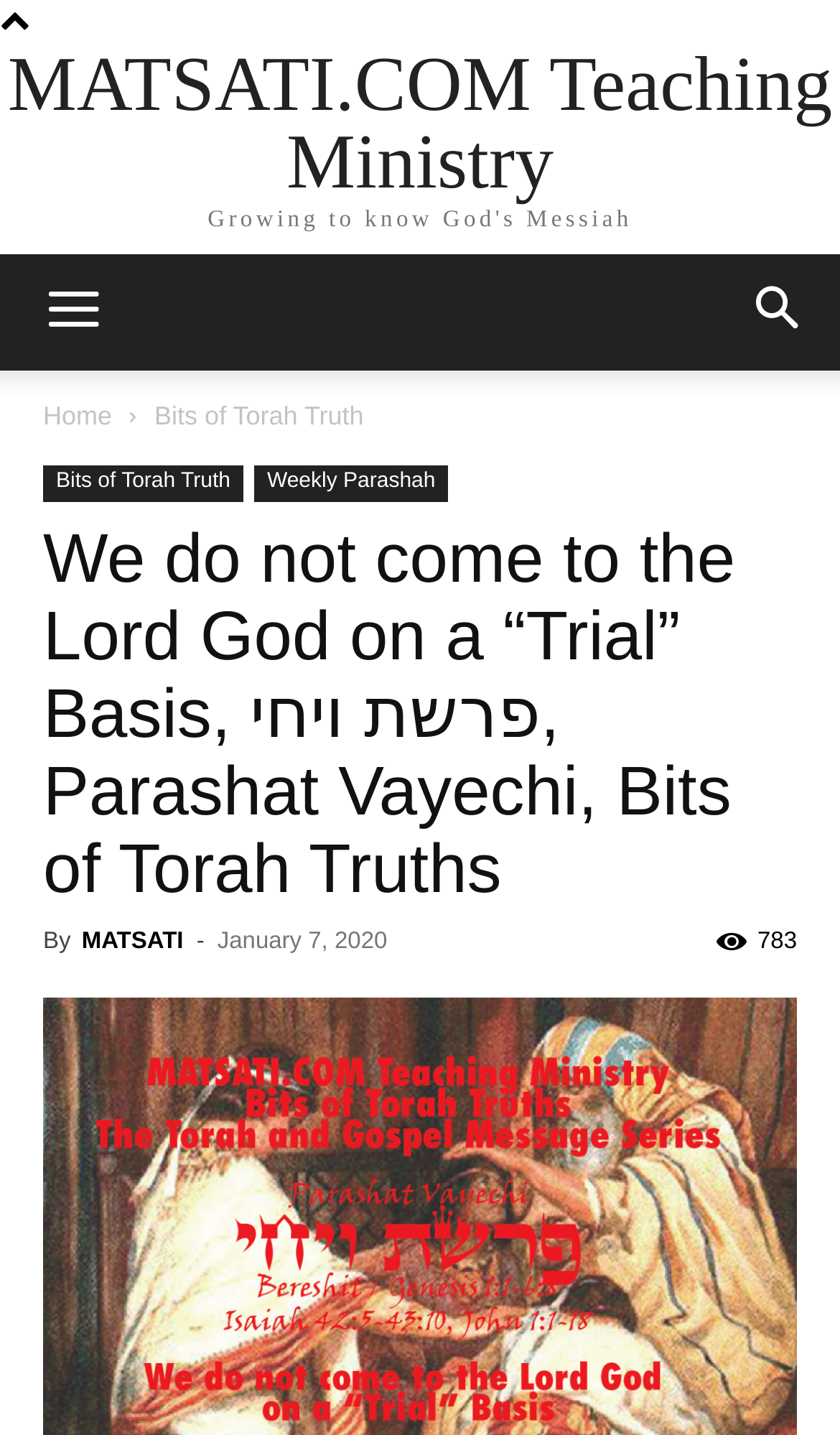When was the article published?
Refer to the image and provide a thorough answer to the question.

I found the answer by looking at the article's metadata, where it says 'January 7, 2020'. This suggests that the article was published on this date.